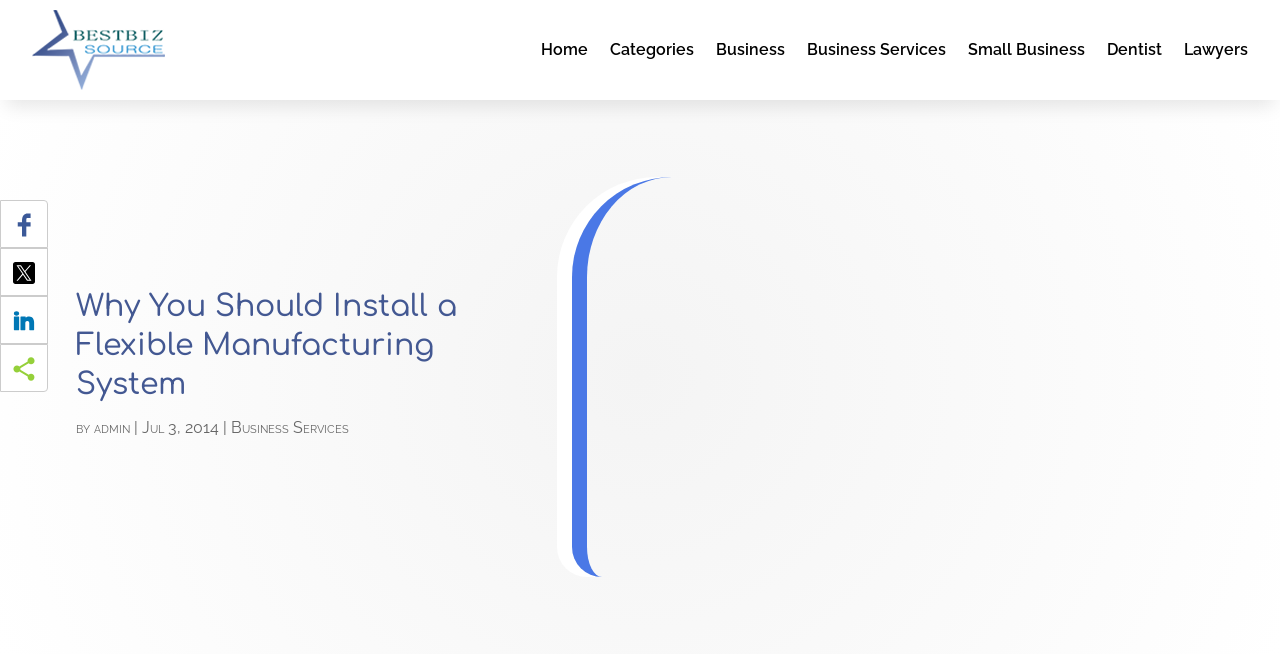Who is the author of the article? Based on the screenshot, please respond with a single word or phrase.

admin